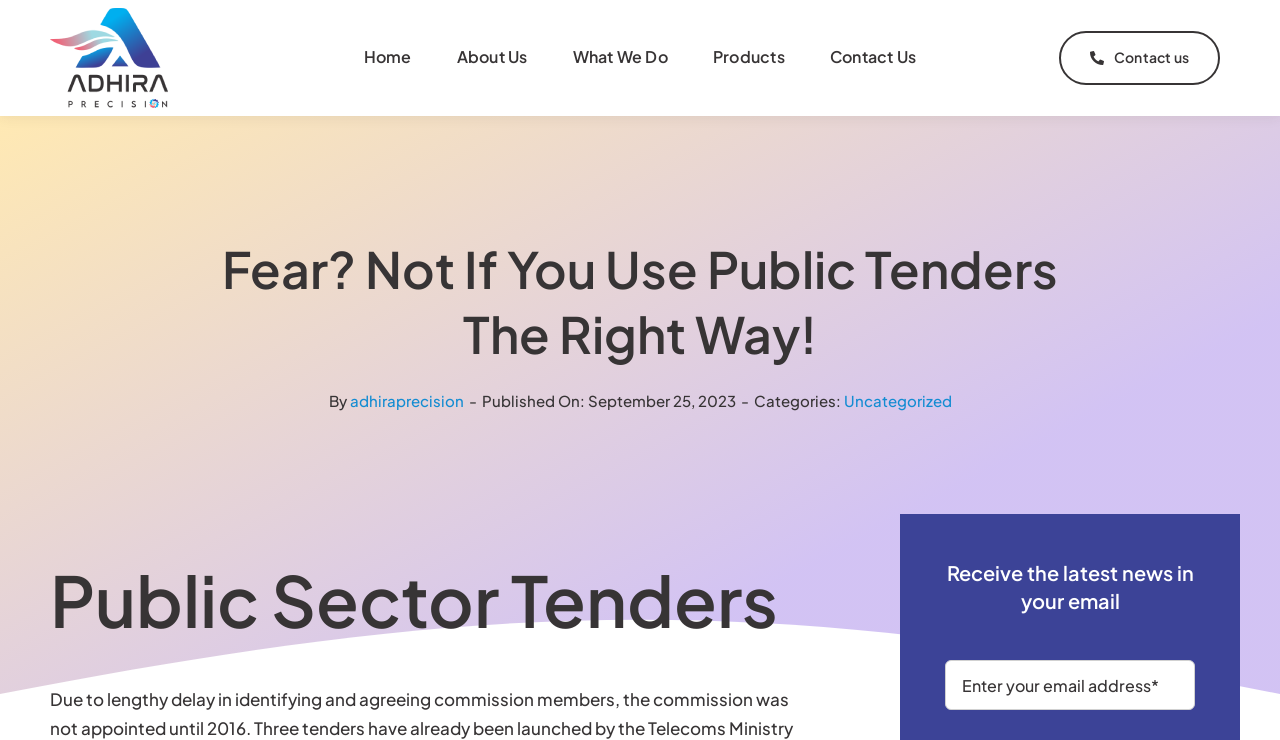Using the information in the image, give a detailed answer to the following question: What is the company name?

The company name can be found in the top-left corner of the webpage, where it is written as 'Adhira Precision' in a link and an image.